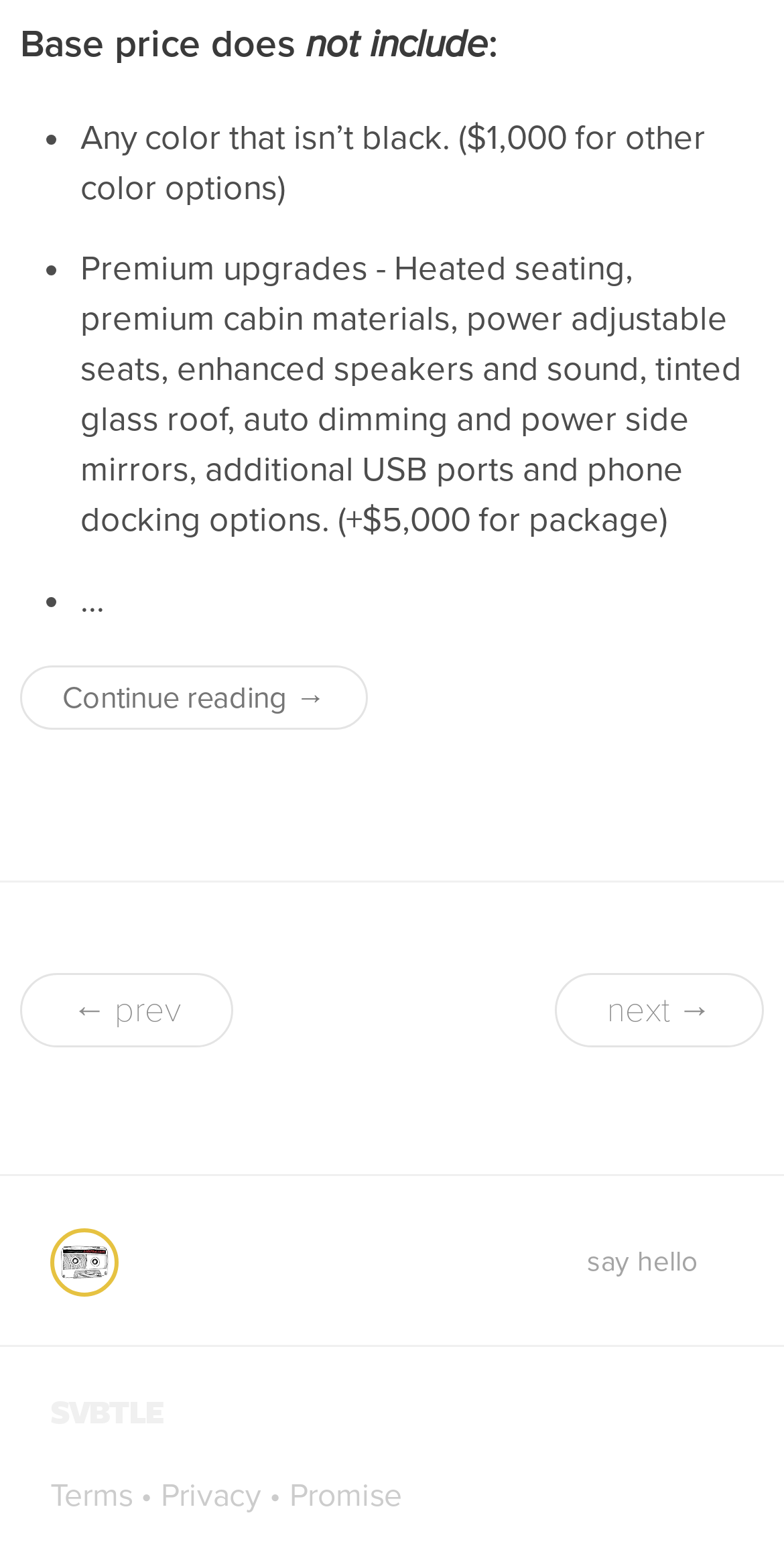How many navigation links are at the bottom of the page? Based on the screenshot, please respond with a single word or phrase.

5